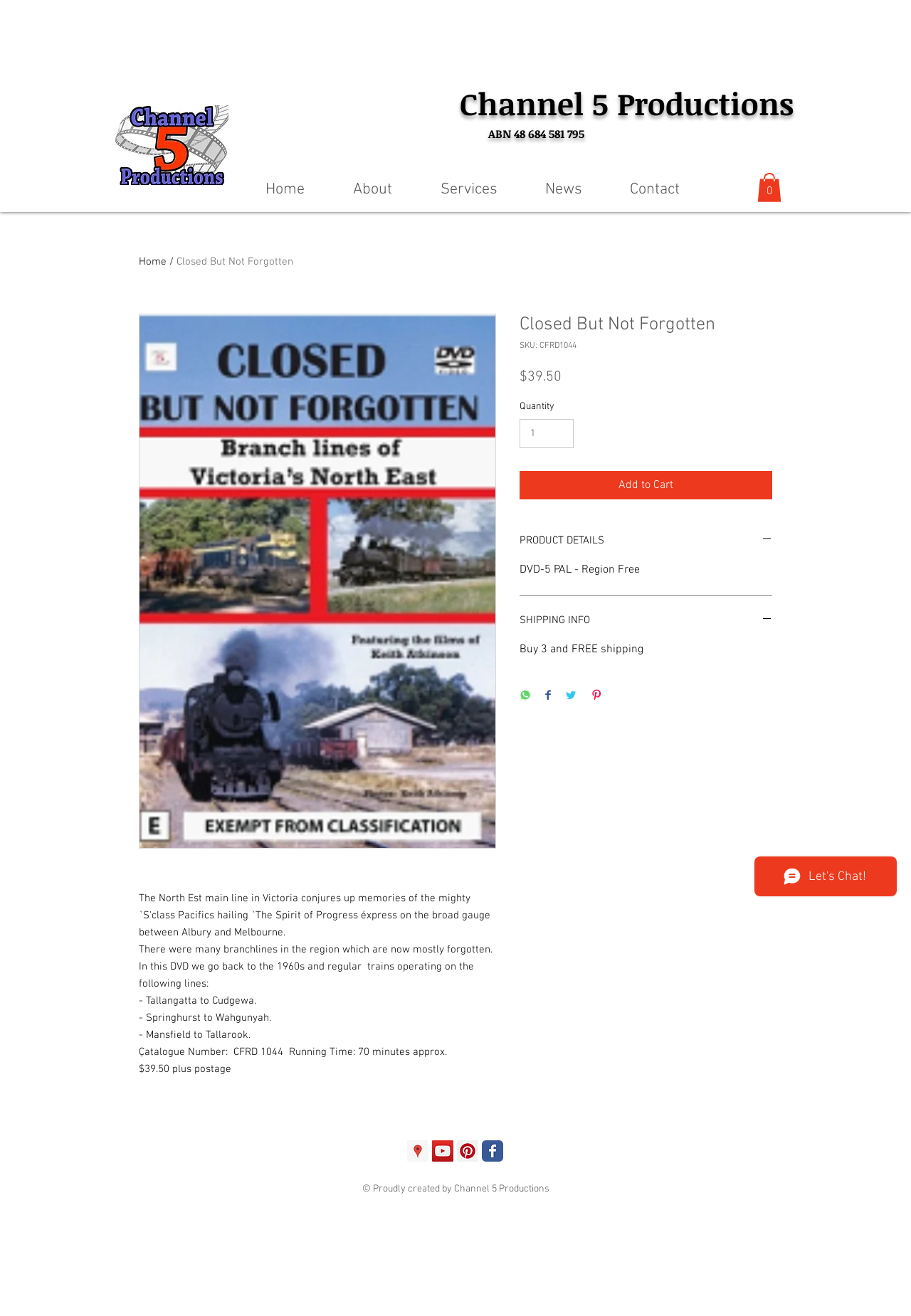Please locate the bounding box coordinates of the element that should be clicked to achieve the given instruction: "Check shipping info".

[0.57, 0.466, 0.848, 0.478]